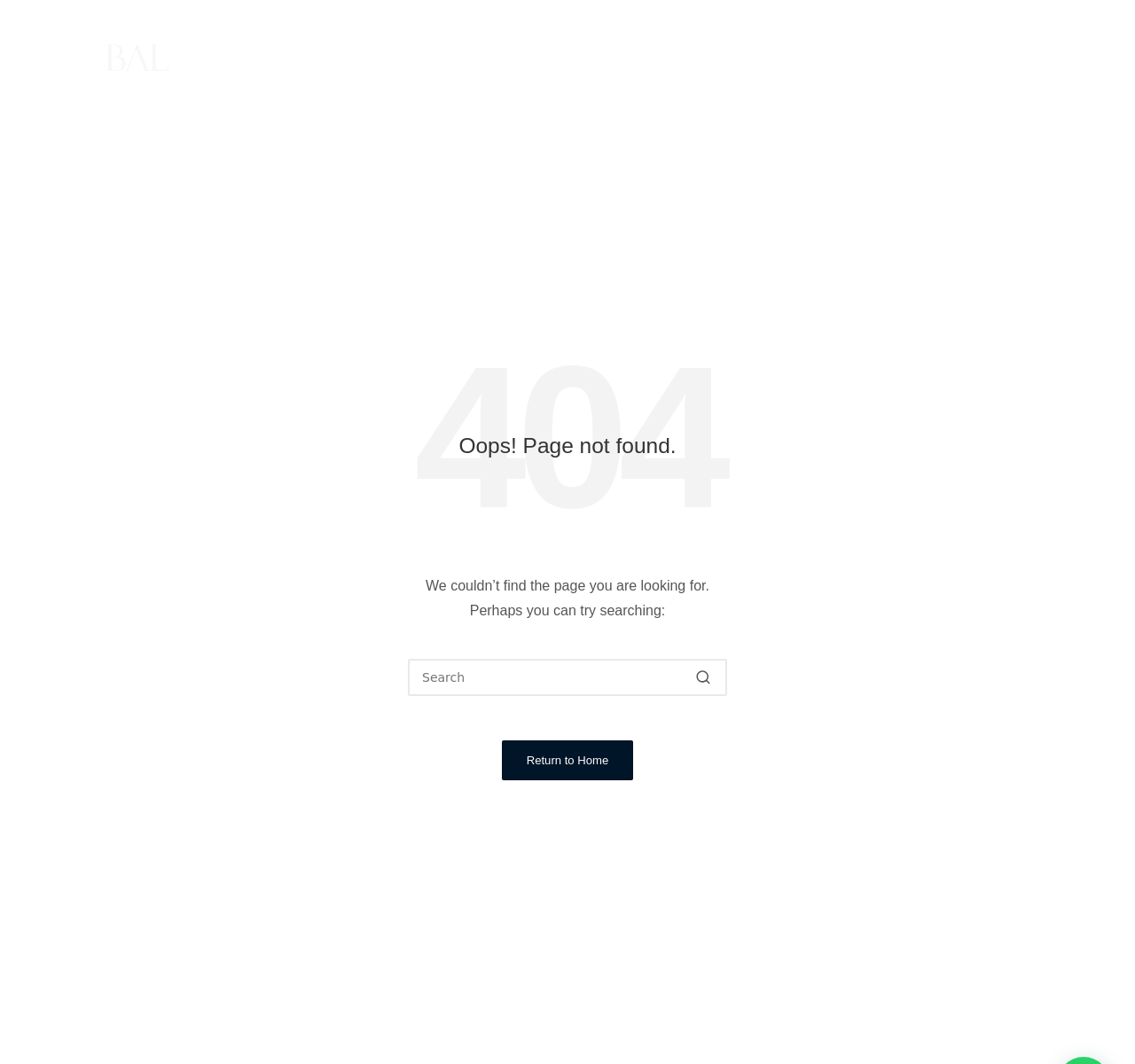What is the current status of the page?
Please provide a detailed and comprehensive answer to the question.

The current status of the page can be determined by looking at the heading '404' and the text 'Oops! Page not found.' which indicates that the page is not available.